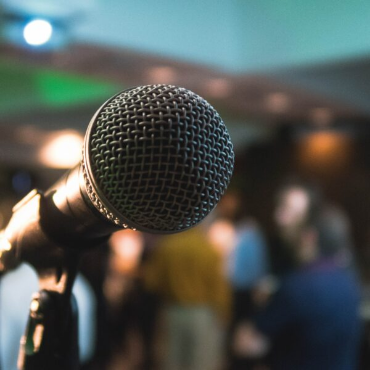What is the background of the image?
Provide a detailed answer to the question using information from the image.

The background of the image is not the main focus, but it provides context to the scene, showing a softly blurred gathering of people engaged in conversation, suggesting a lively atmosphere.